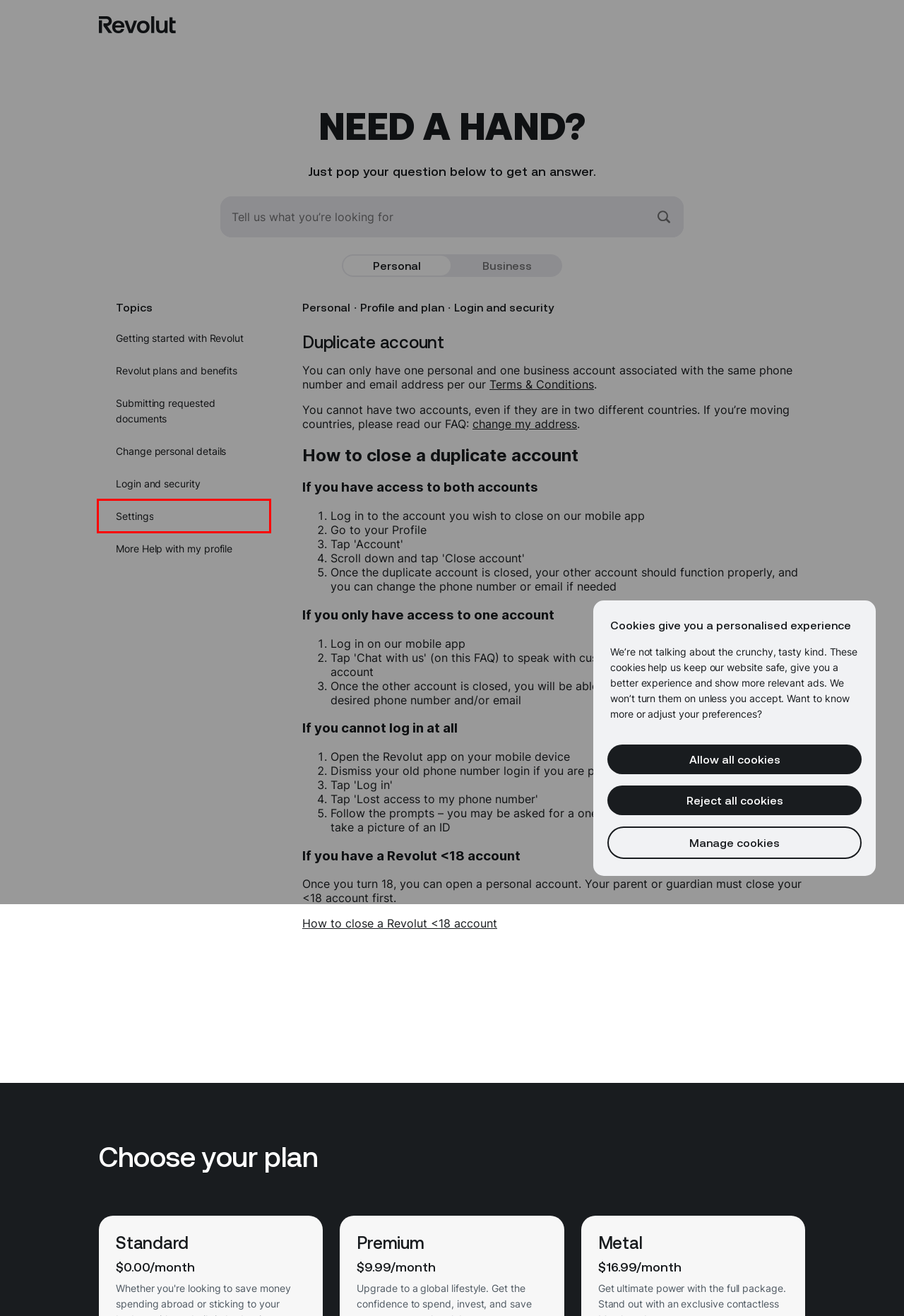After examining the screenshot of a webpage with a red bounding box, choose the most accurate webpage description that corresponds to the new page after clicking the element inside the red box. Here are the candidates:
A. Settings | Revolut United States
B. More Help with my profile | Revolut United States
C. Submitting requested documents | Revolut United States
D. Login and security | Revolut United States
E. Can I close a Revolut <18 account? | Revolut United States
F. Change my address | Revolut United States
G. Getting started with Revolut | Revolut United States
H. Change personal details | Revolut United States

A